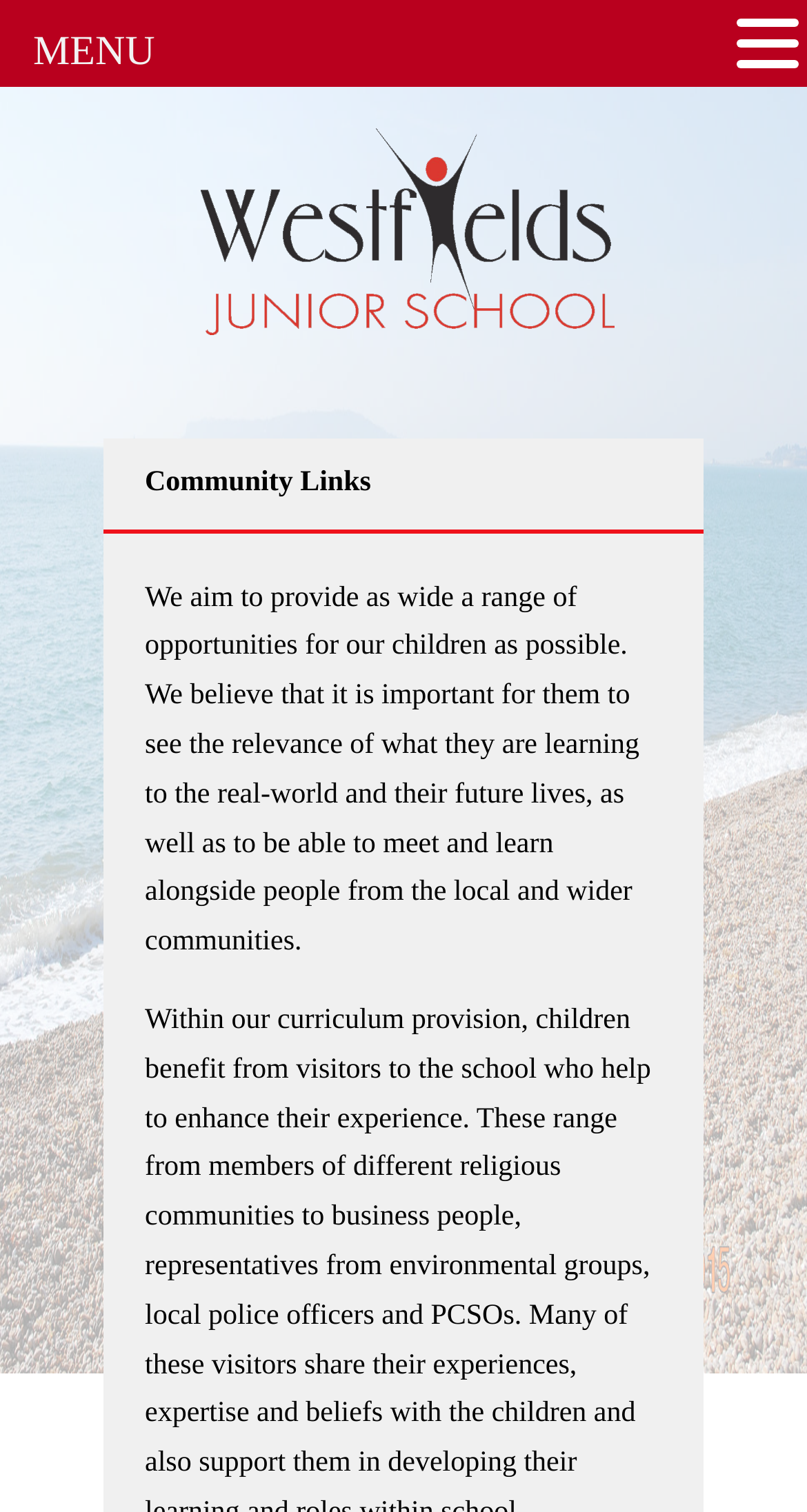Locate the bounding box of the UI element with the following description: "MENU".

[0.041, 0.011, 0.192, 0.059]